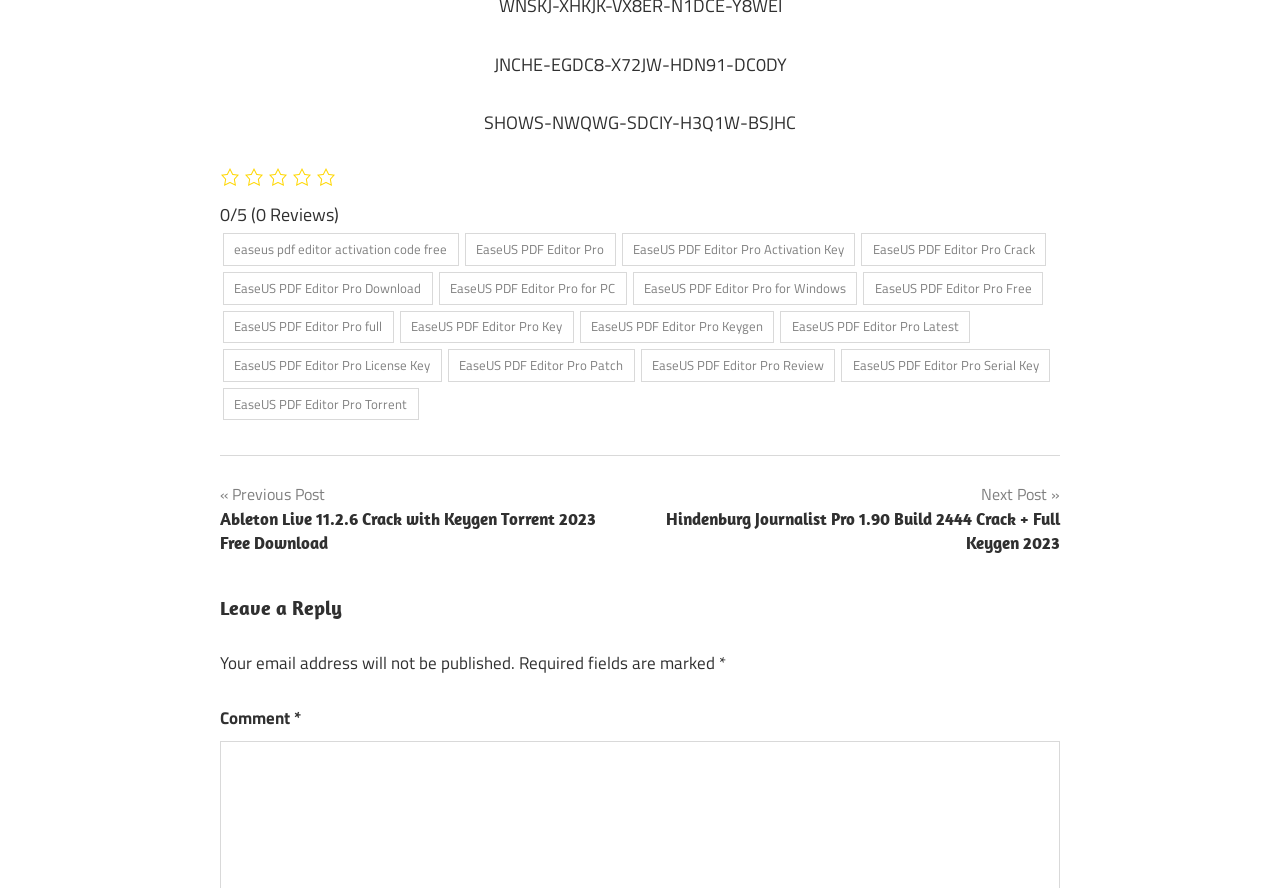Determine the bounding box for the described HTML element: "Contest Rules". Ensure the coordinates are four float numbers between 0 and 1 in the format [left, top, right, bottom].

None